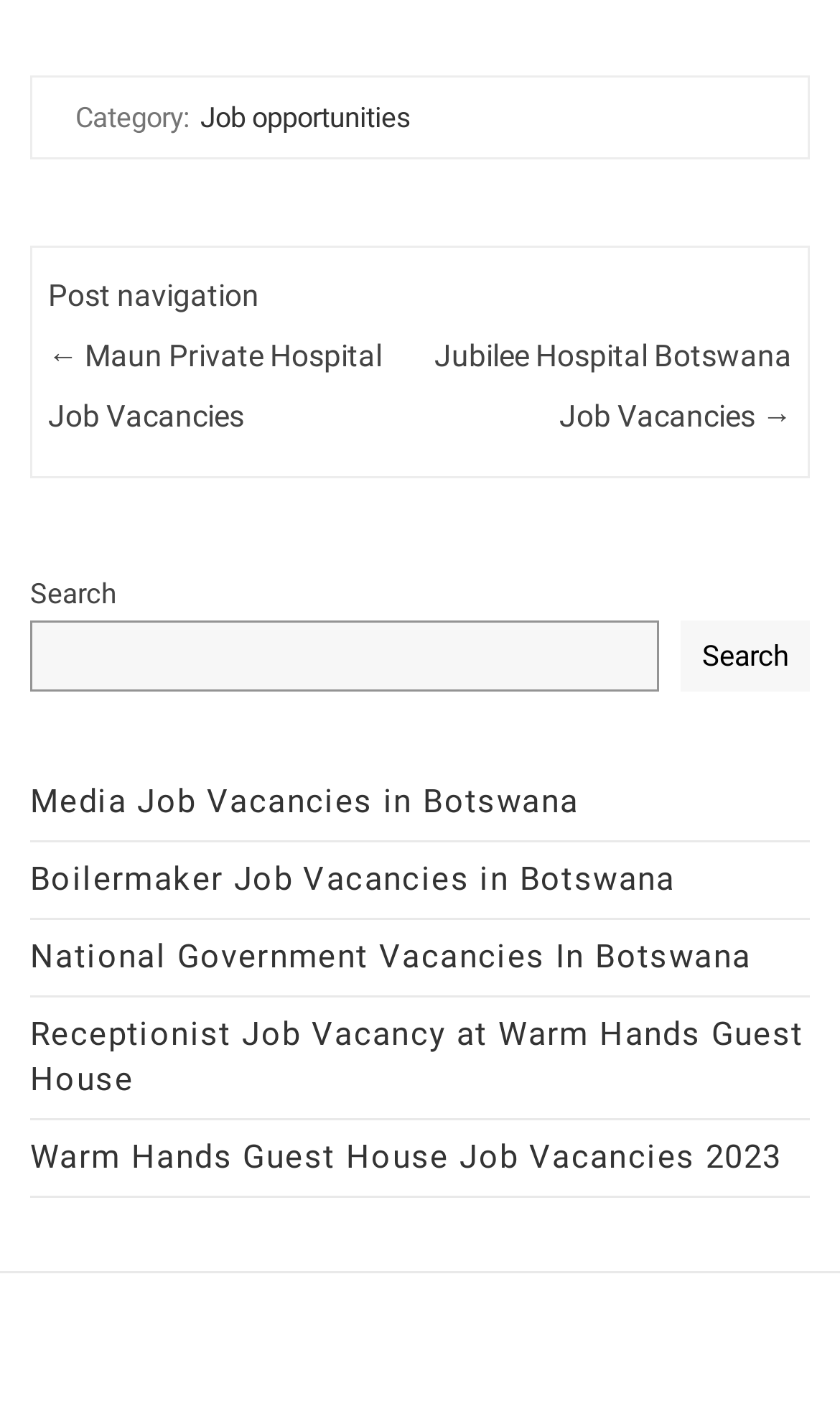Please identify the bounding box coordinates of the clickable region that I should interact with to perform the following instruction: "Search for a job". The coordinates should be expressed as four float numbers between 0 and 1, i.e., [left, top, right, bottom].

[0.036, 0.44, 0.785, 0.491]